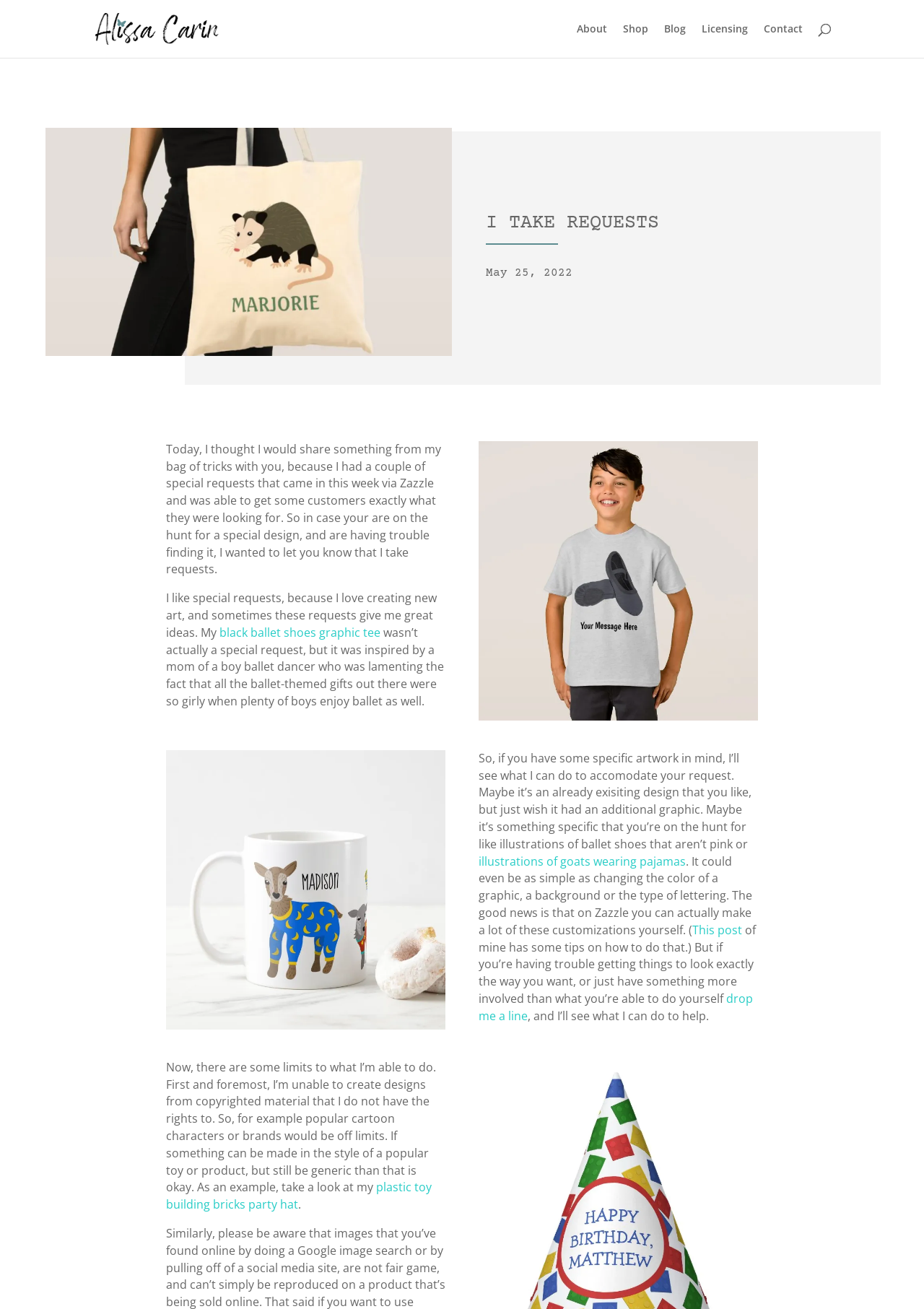Identify the bounding box coordinates of the region I need to click to complete this instruction: "Search for something".

[0.1, 0.0, 0.9, 0.001]